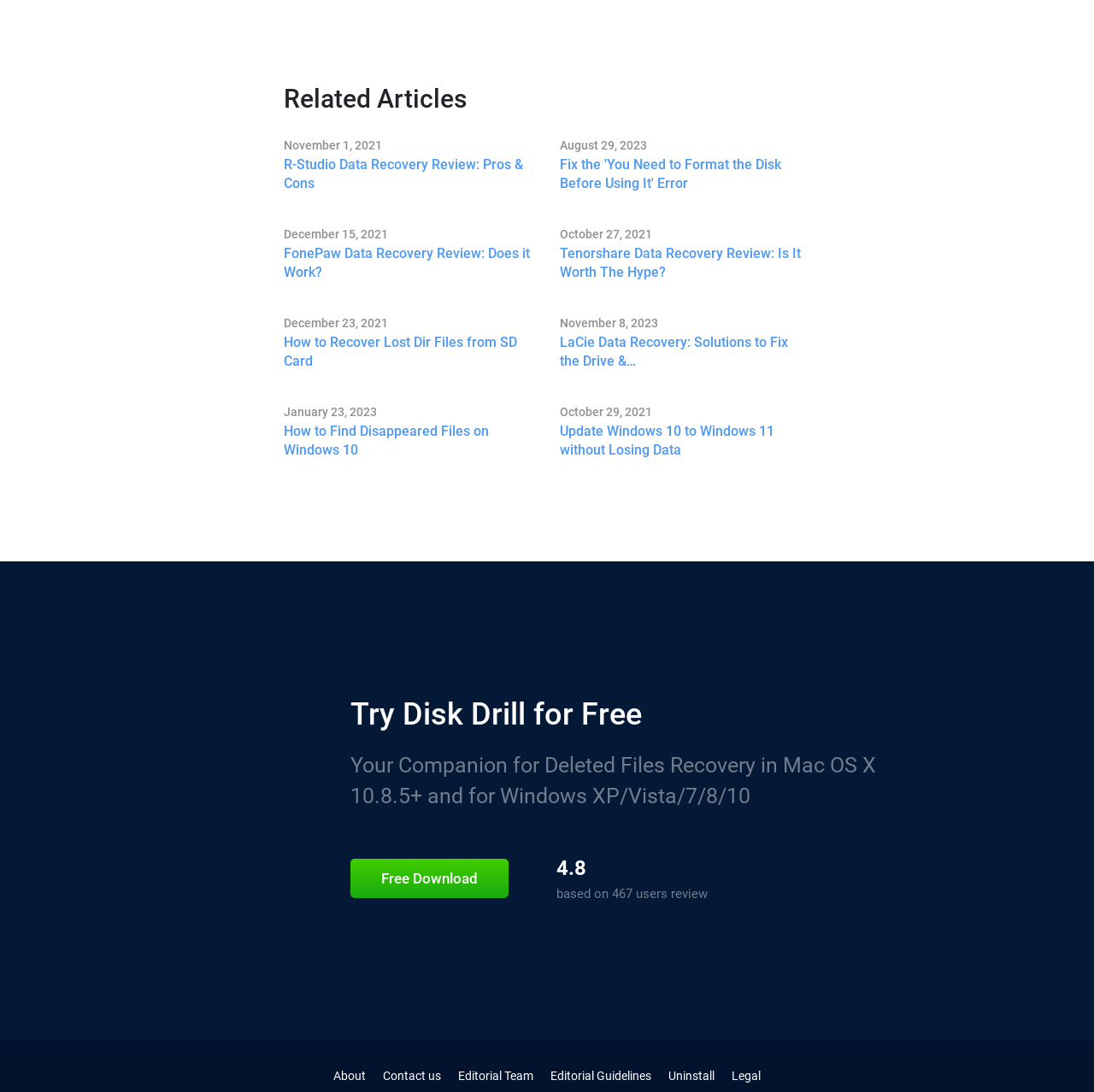Please specify the bounding box coordinates for the clickable region that will help you carry out the instruction: "Read about the Editorial Team".

[0.419, 0.979, 0.488, 0.991]